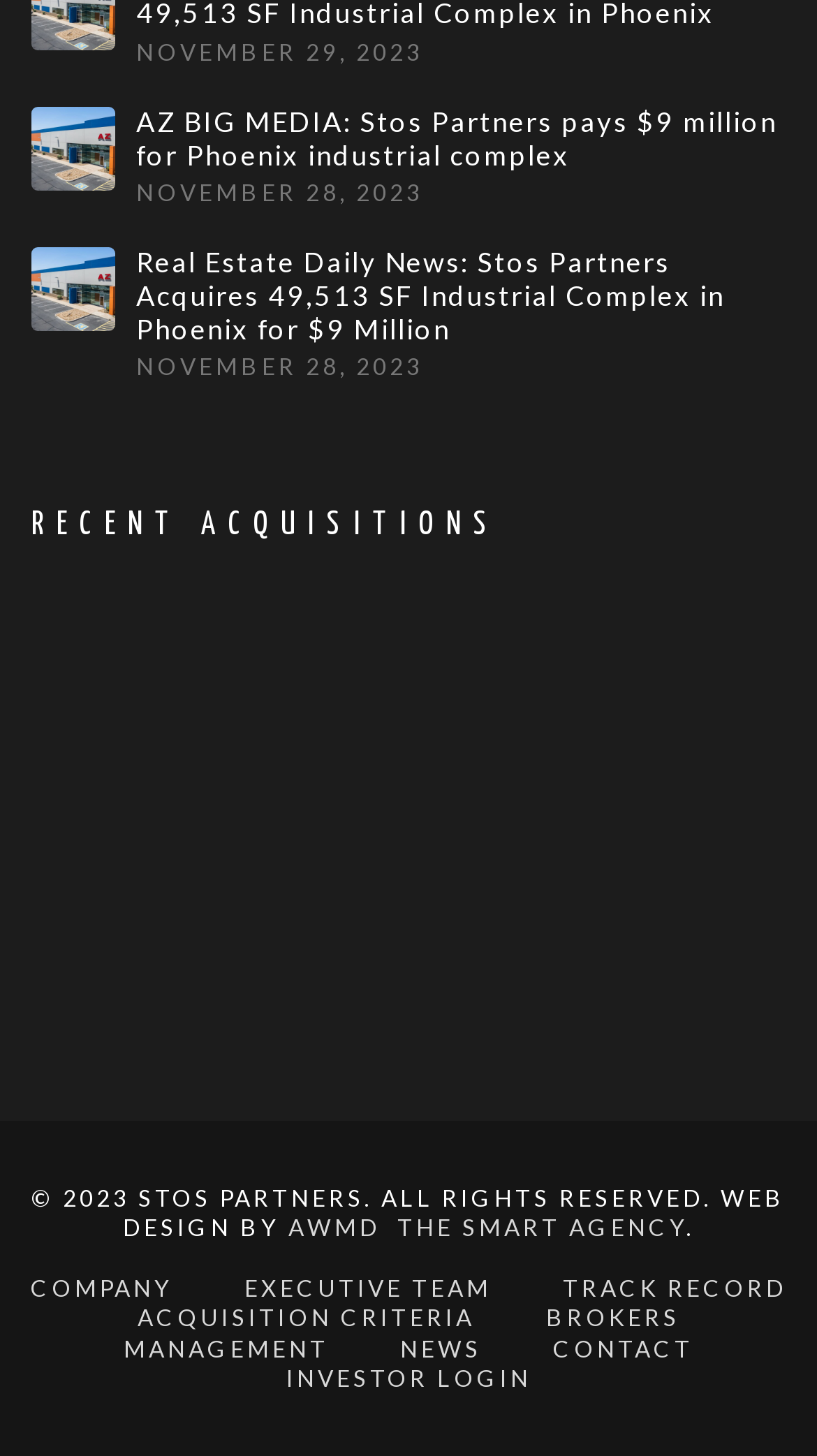Determine the bounding box coordinates for the UI element matching this description: "Management".

[0.151, 0.916, 0.403, 0.935]